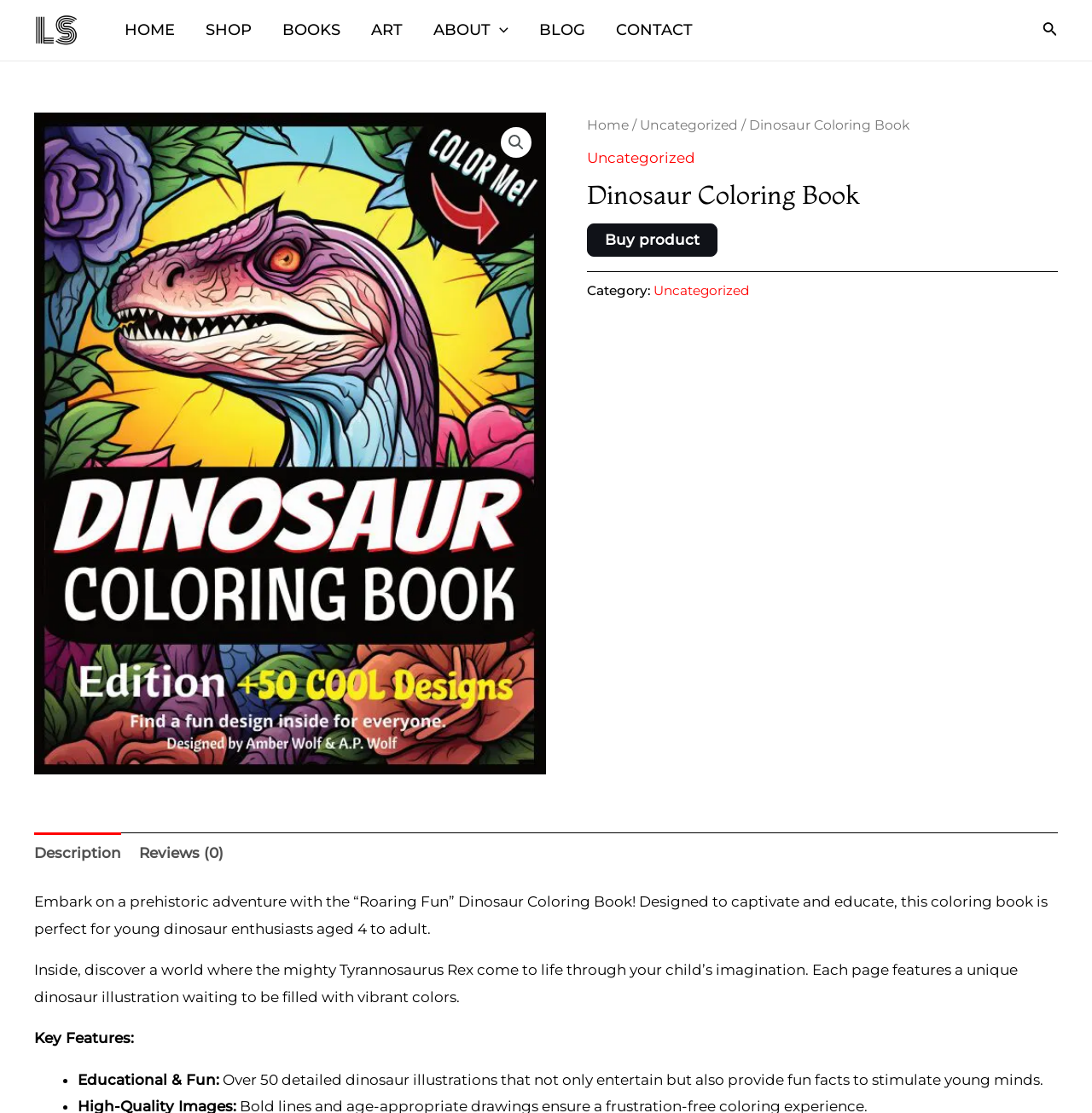Summarize the contents and layout of the webpage in detail.

The webpage is about the "Roaring Fun" Dinosaur Coloring Book, designed for young dinosaur enthusiasts aged 4 to adult. At the top left, there is a logo of "Lost Story Studios" with a link to the studio's website. Next to it, there is a navigation menu with links to "HOME", "SHOP", "BOOKS", "ART", "ABOUT", "BLOG", and "CONTACT". 

On the top right, there is a search icon link with a magnifying glass image. Below the navigation menu, there is a large image of the dinosaur coloring book with a link to the book's page. 

Underneath the image, there is a breadcrumb navigation showing the path from the home page to the current page, with links to "Home" and "Uncategorized". The main heading "Dinosaur Coloring Book" is centered on the page. 

Below the heading, there is a "Buy product" button and a category label "Uncategorized" with a link. The page then features a horizontal tab list with two tabs: "Description" and "Reviews (0)". 

The "Description" tab is currently selected, showing a detailed description of the coloring book. The text describes the book as a fun and educational tool for young dinosaur enthusiasts, with over 50 detailed dinosaur illustrations that provide fun facts to stimulate young minds.